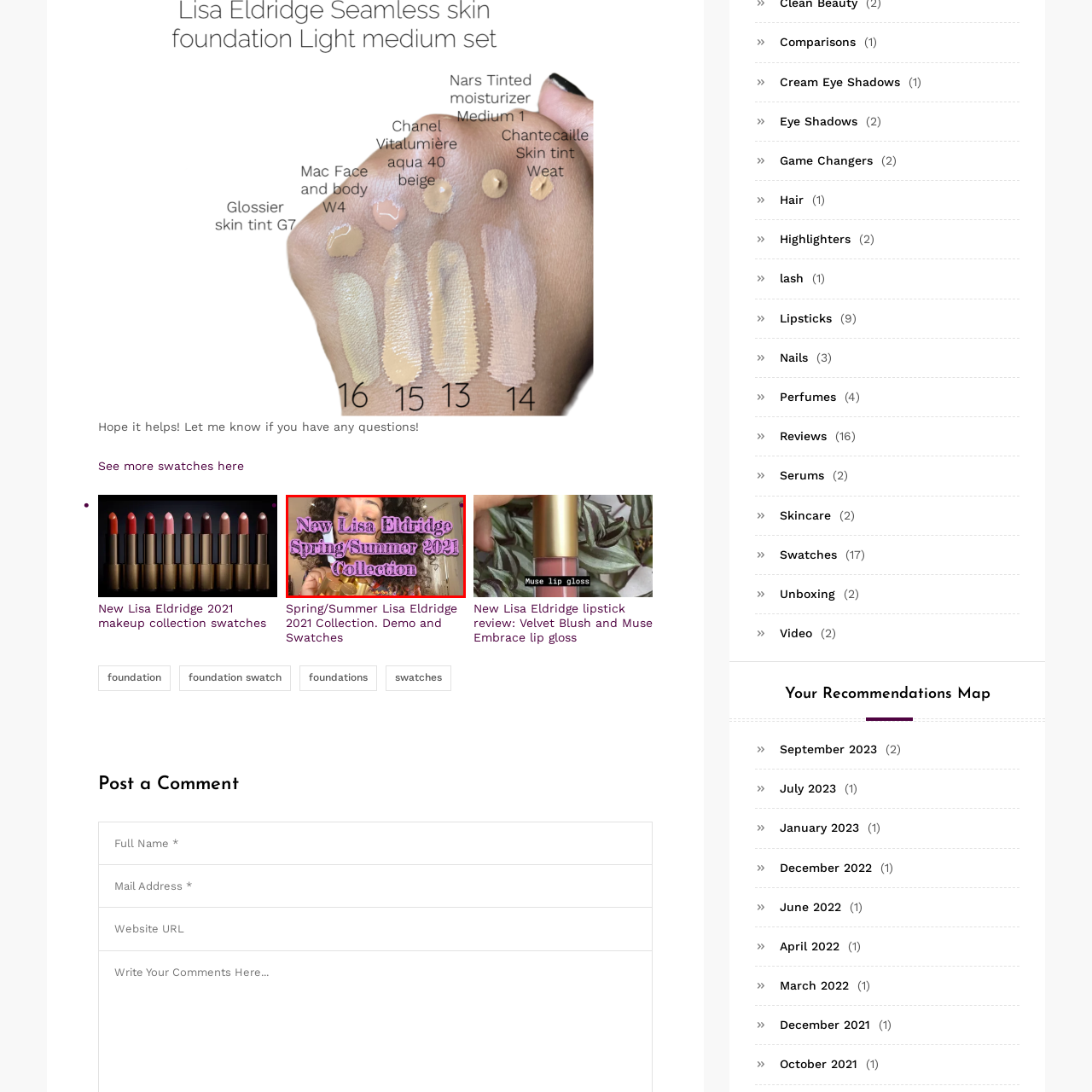Refer to the image within the red outline and provide a one-word or phrase answer to the question:
What is the color of the packaging of the beauty products?

gold